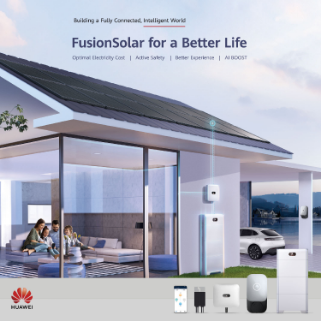Describe all the elements and aspects of the image comprehensively.

The image showcases a modern residential setup featuring Huawei's "FusionSolar for a Better Life" campaign. Highlighted elements include a sleek house equipped with solar panels on the roof, emphasizing sustainable energy solutions. The visual promotes optimal electricity costs, active safety measures, and an enhanced user experience through advanced technology. Below the house, various Huawei products are displayed, suggesting a comprehensive ecosystem designed to facilitate a fully connected and intelligent living environment. This imagery encapsulates the essence of modern sustainable living, integrating renewable energy with cutting-edge technology for an improved quality of life.